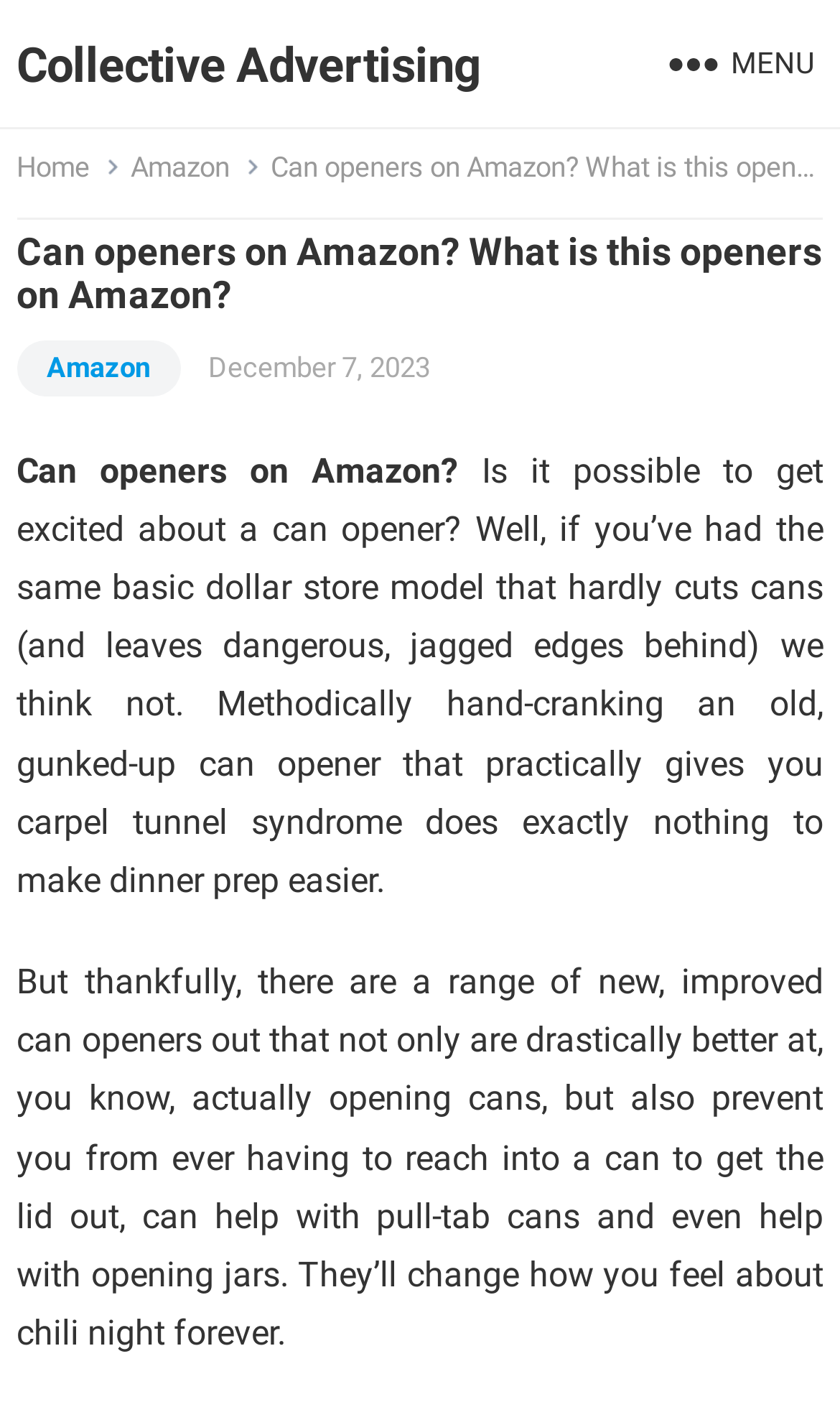Write a detailed summary of the webpage.

The webpage is about can openers on Amazon, with a focus on their benefits and features. At the top left of the page, there is a link to "Collective Advertising". On the top right, there is a button labeled "MENU" that is not expanded. When expanded, it reveals links to "Home" and "Amazon".

Below the menu button, there is a header section that spans the width of the page. It contains a heading that repeats the title "Can openers on Amazon? What is this openers on Amazon?" and a link to "Amazon". Additionally, there is a text element displaying the date "December 7, 2023".

The main content of the page is divided into two paragraphs of text. The first paragraph discusses the limitations of traditional can openers and the benefits of new, improved models. The second paragraph highlights the features of these new can openers, including their ability to open cans without leaving sharp edges, assist with pull-tab cans, and even open jars.